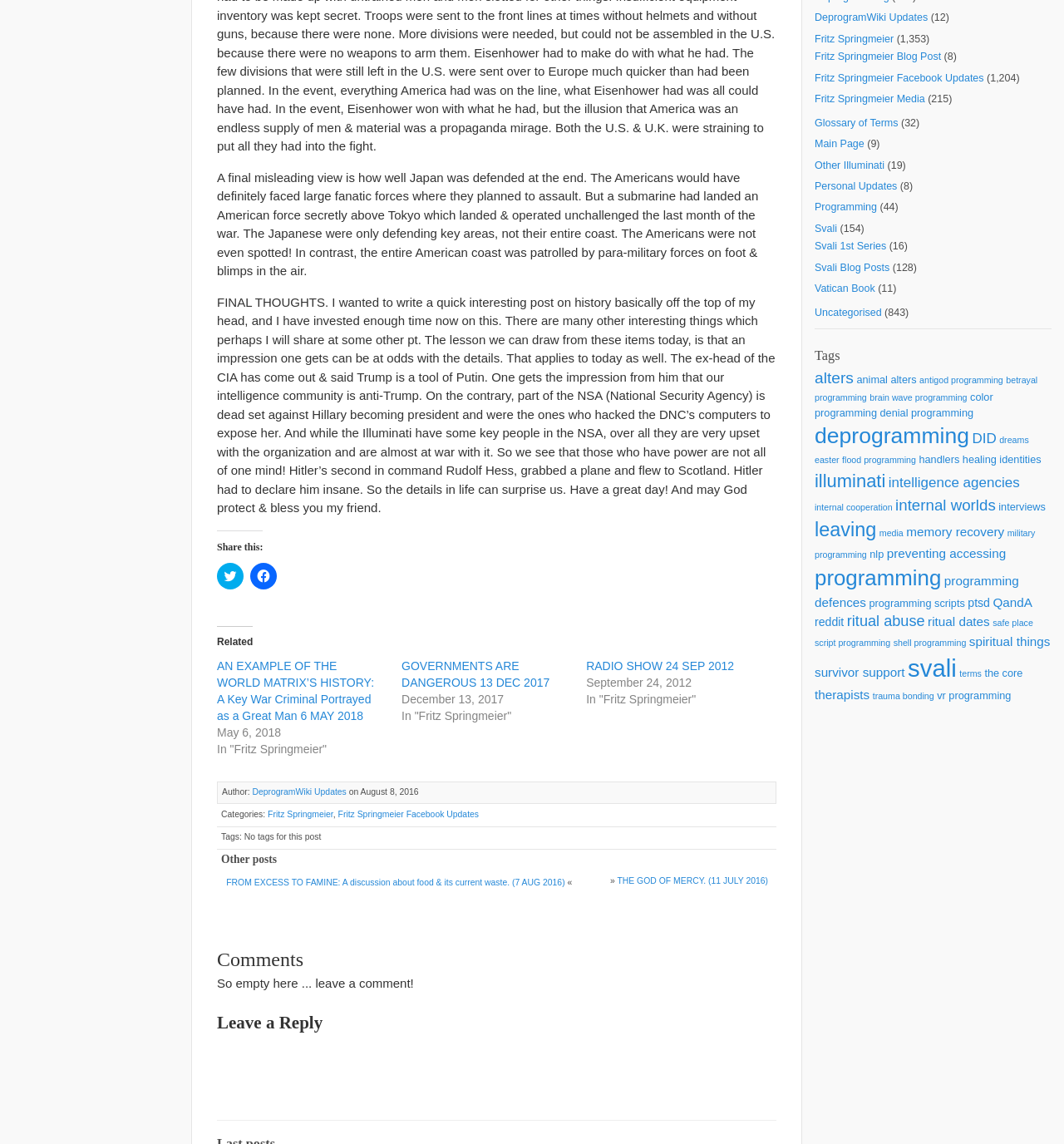Given the description of a UI element: "RADIO SHOW 24 SEP 2012", identify the bounding box coordinates of the matching element in the webpage screenshot.

[0.551, 0.576, 0.69, 0.588]